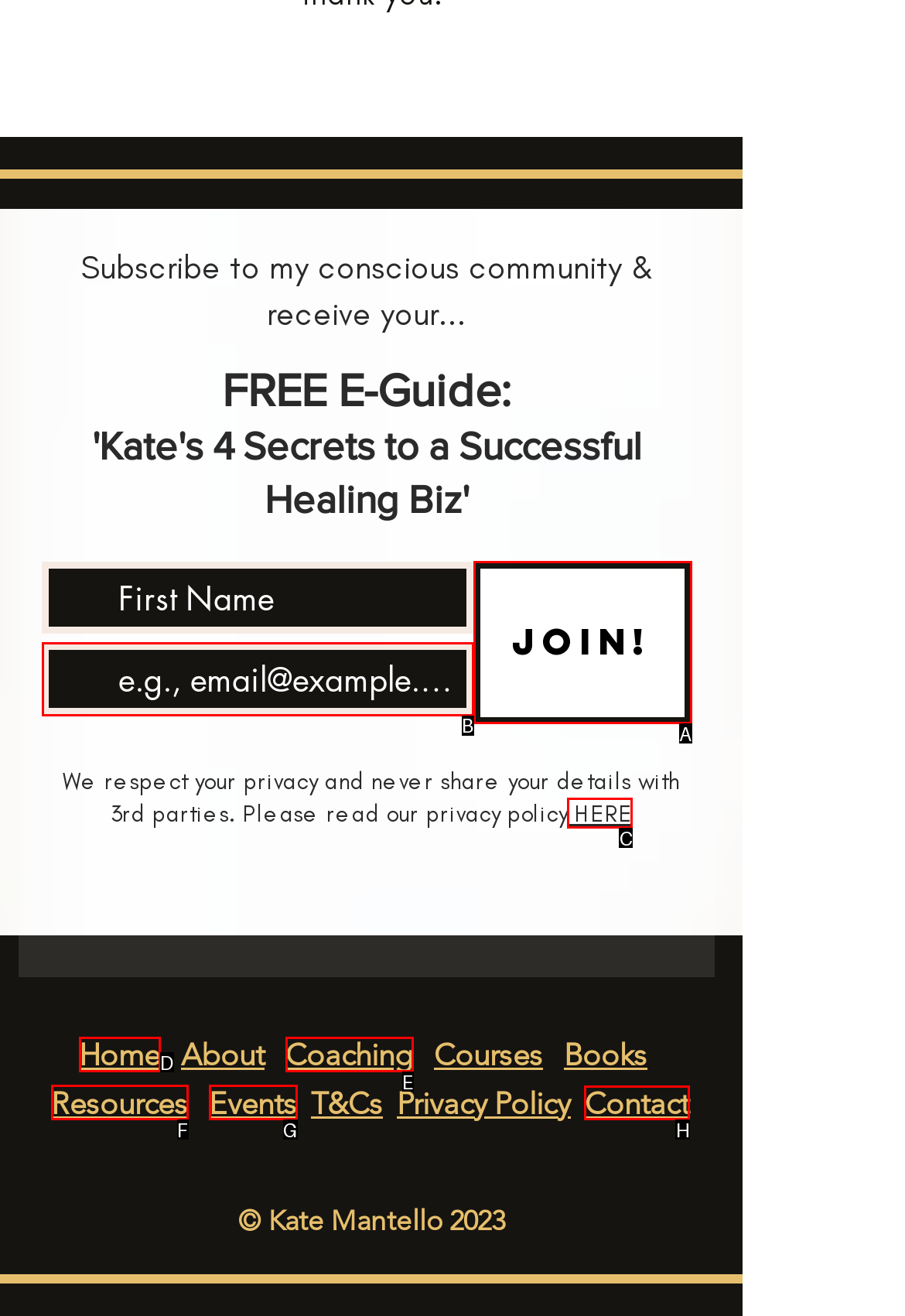Indicate which HTML element you need to click to complete the task: Contact Kate. Provide the letter of the selected option directly.

H